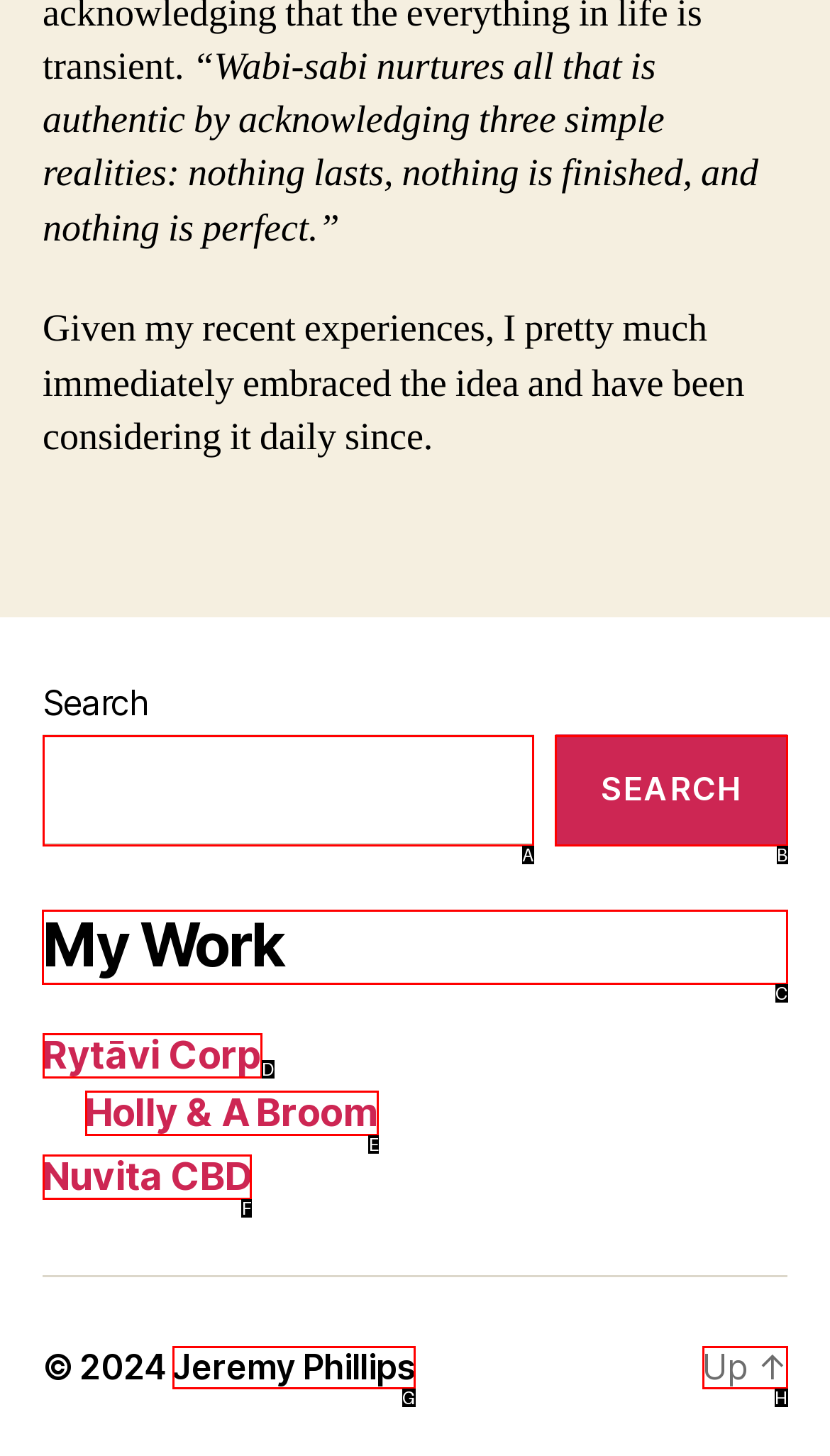Which lettered option should be clicked to perform the following task: go to My Work
Respond with the letter of the appropriate option.

C